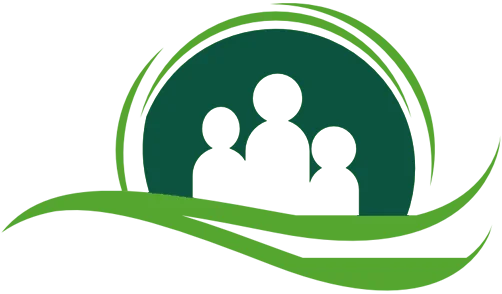Provide a comprehensive description of the image.

The image features a stylized logo representing "Support Counselling," illustrated with a circular green background. Inside the circle, three simplified human figures are depicted in white, symbolizing community and care. Below the figures, a flowing ribbon of green suggests holistic support and growth, emphasizing the commitment to mental health services for children and youth. This logo is associated with the statement made by Tatum Wilson, CEO of Children’s Mental Health Ontario, regarding a substantial investment by the Ontario Government aimed at enhancing pediatric health services.